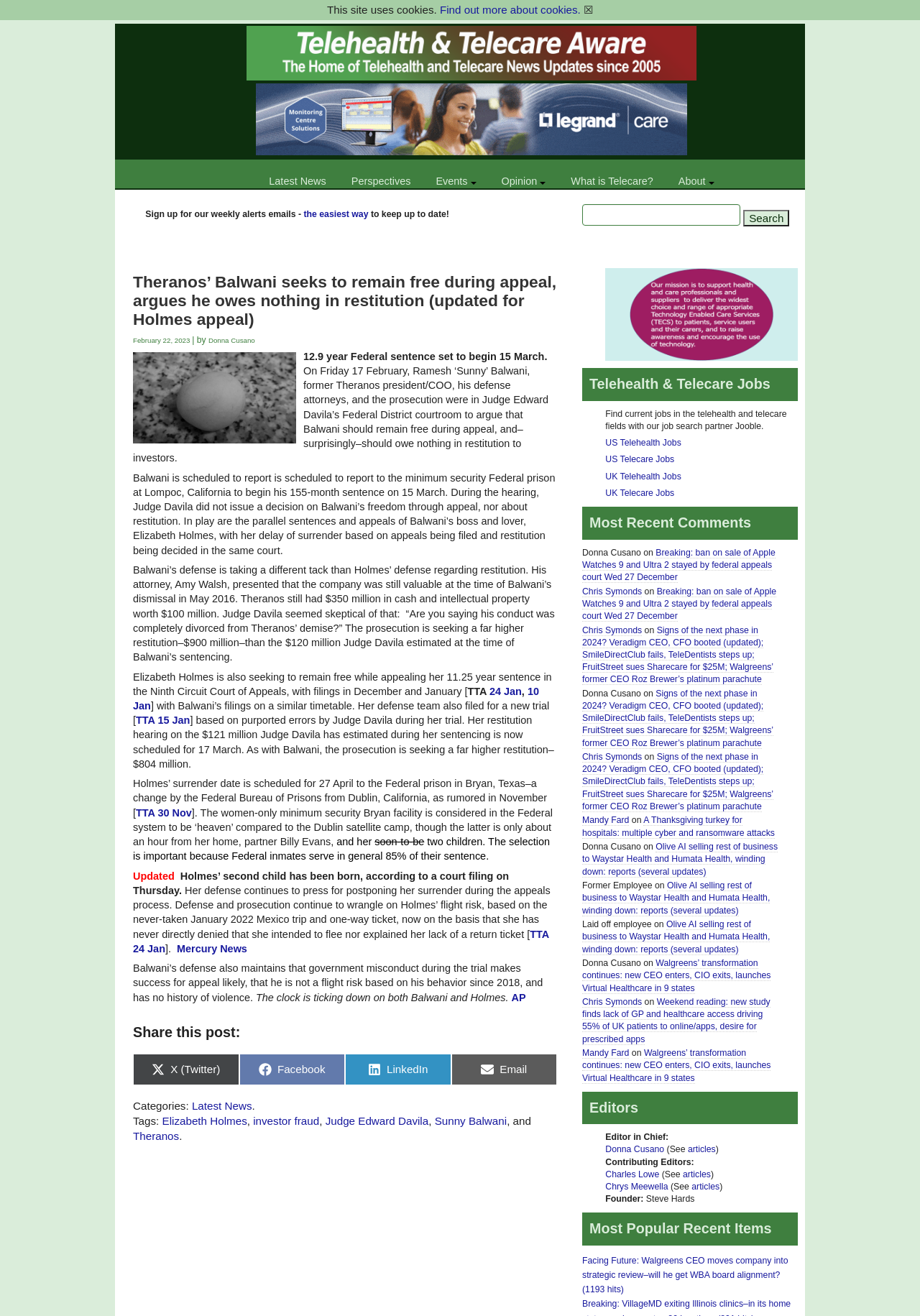Please determine and provide the text content of the webpage's heading.

Theranos’ Balwani seeks to remain free during appeal, argues he owes nothing in restitution (updated for Holmes appeal)